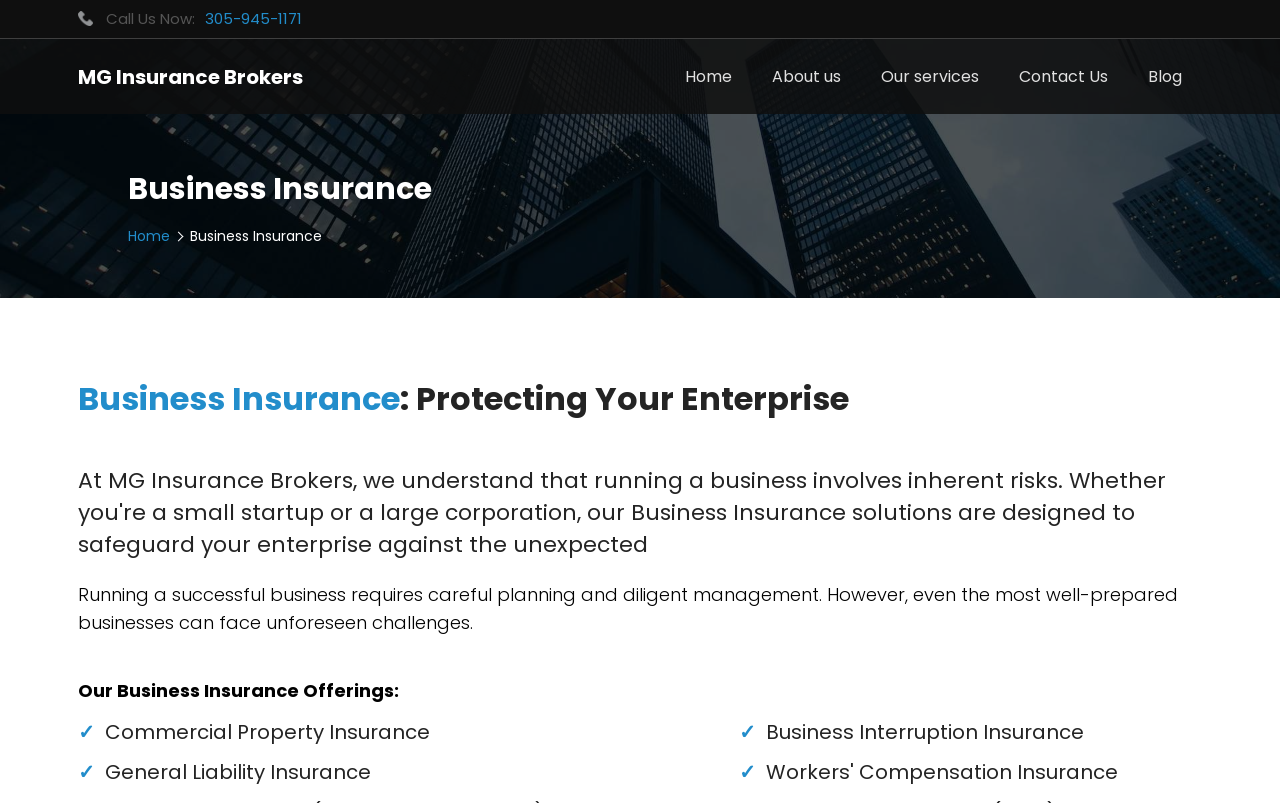Identify the coordinates of the bounding box for the element that must be clicked to accomplish the instruction: "Learn about business insurance".

[0.1, 0.21, 0.9, 0.26]